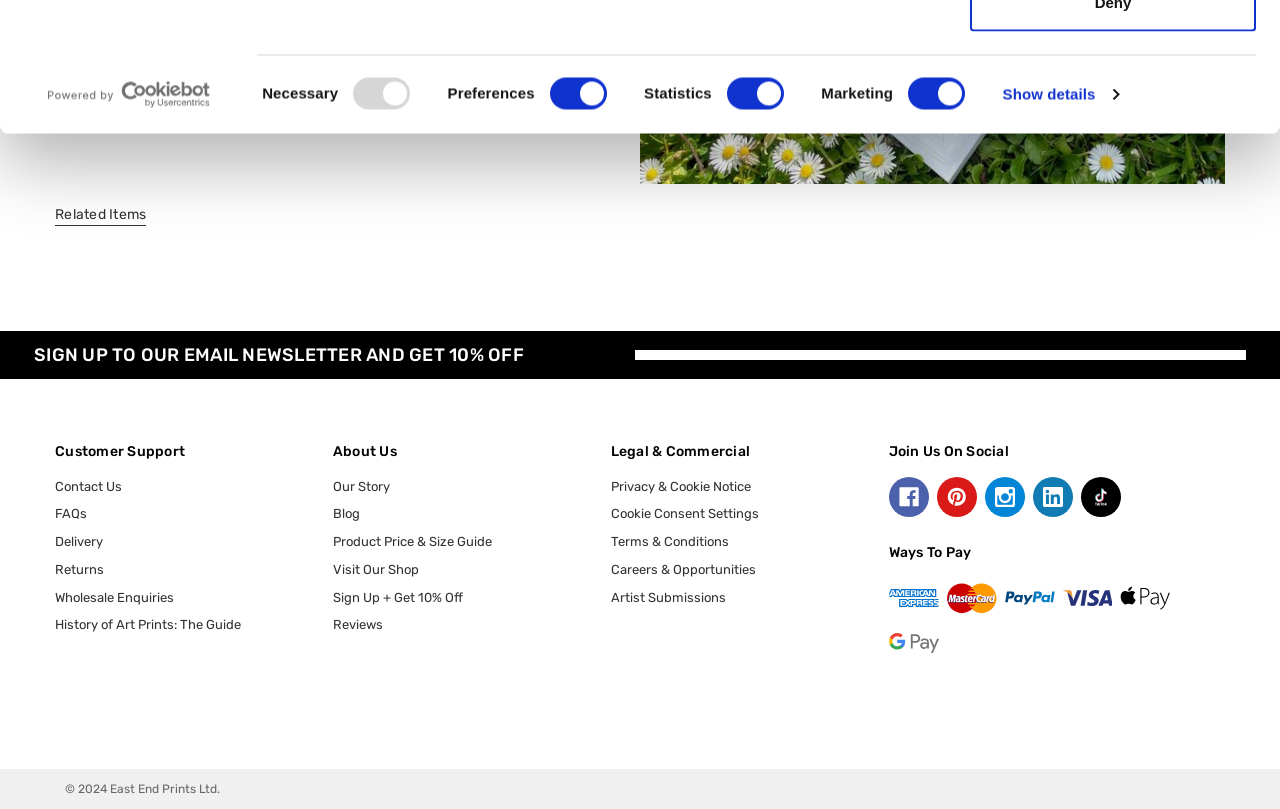What is the text of the copyright notice at the bottom of the page?
Based on the image, answer the question with a single word or brief phrase.

© 2024 East End Prints Ltd.